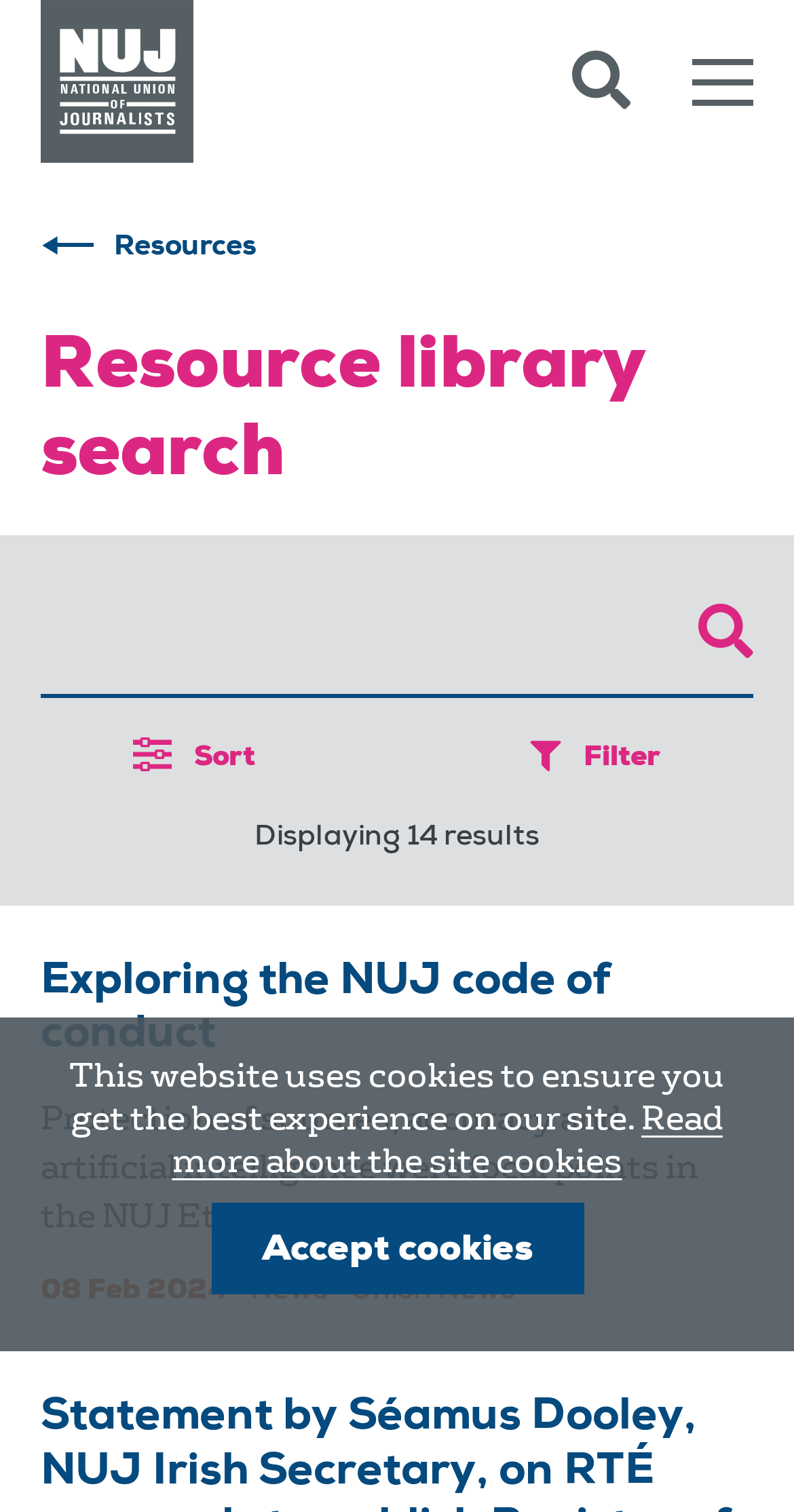Provide a single word or phrase answer to the question: 
What is the topic of the first result?

NUJ code of conduct